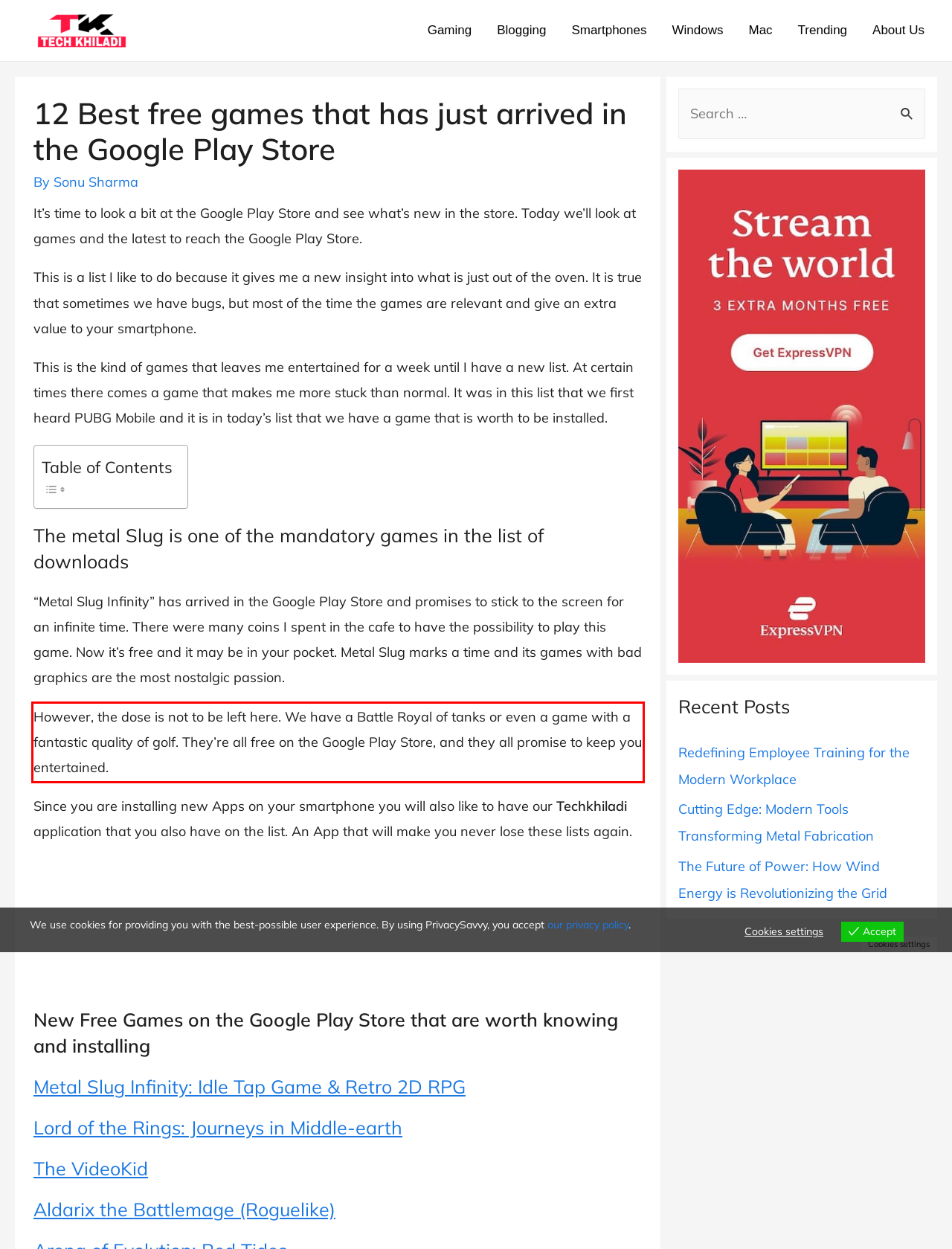The screenshot you have been given contains a UI element surrounded by a red rectangle. Use OCR to read and extract the text inside this red rectangle.

However, the dose is not to be left here. We have a Battle Royal of tanks or even a game with a fantastic quality of golf. They’re all free on the Google Play Store, and they all promise to keep you entertained.